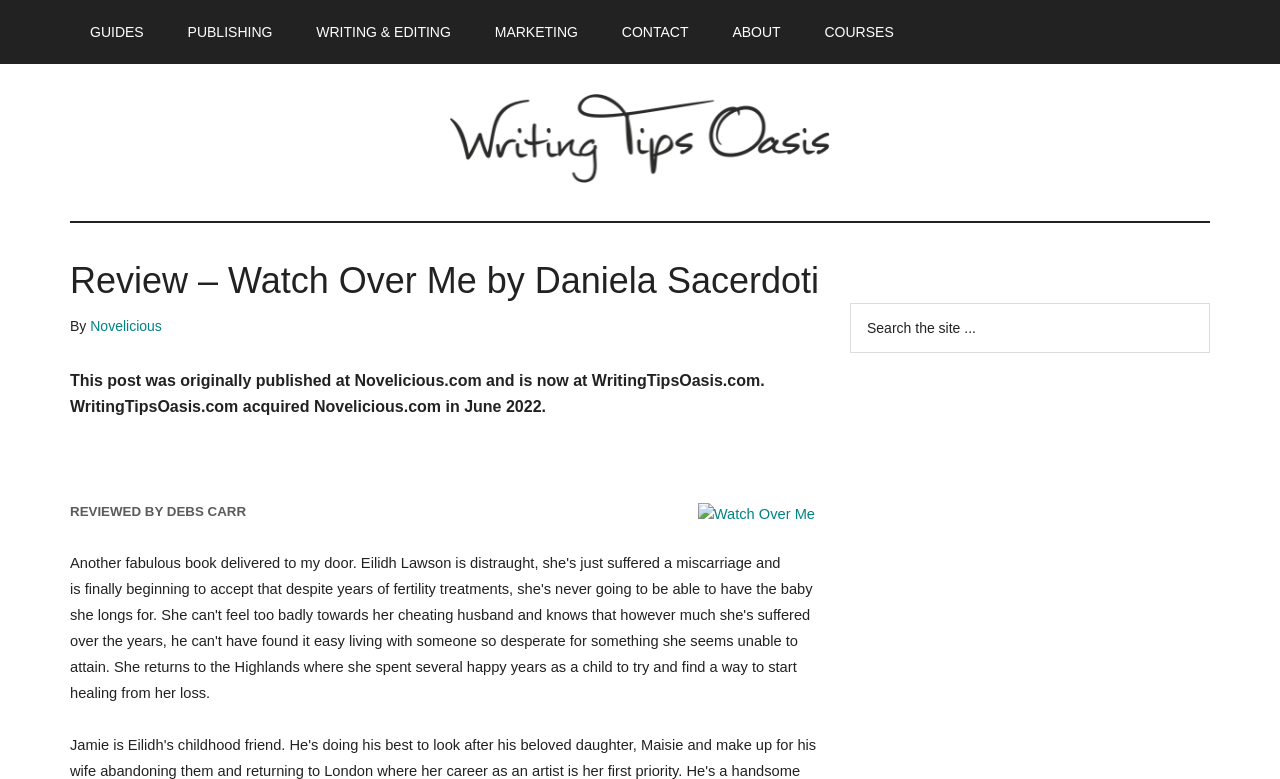Determine the coordinates of the bounding box for the clickable area needed to execute this instruction: "Click on the 'Watch Over Me' link".

[0.537, 0.639, 0.641, 0.689]